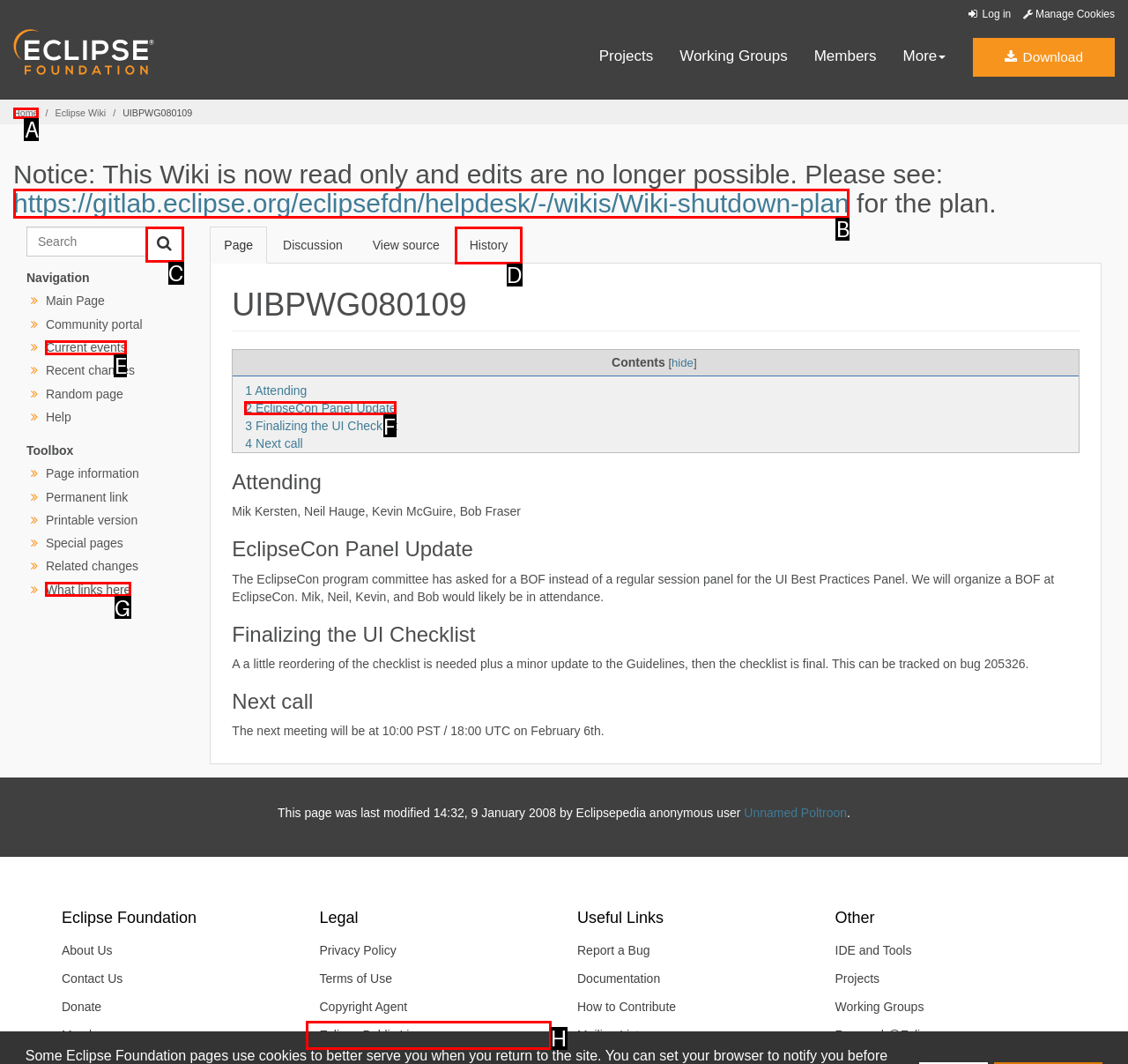Select the appropriate bounding box to fulfill the task: View the EclipseCon Panel Update Respond with the corresponding letter from the choices provided.

F